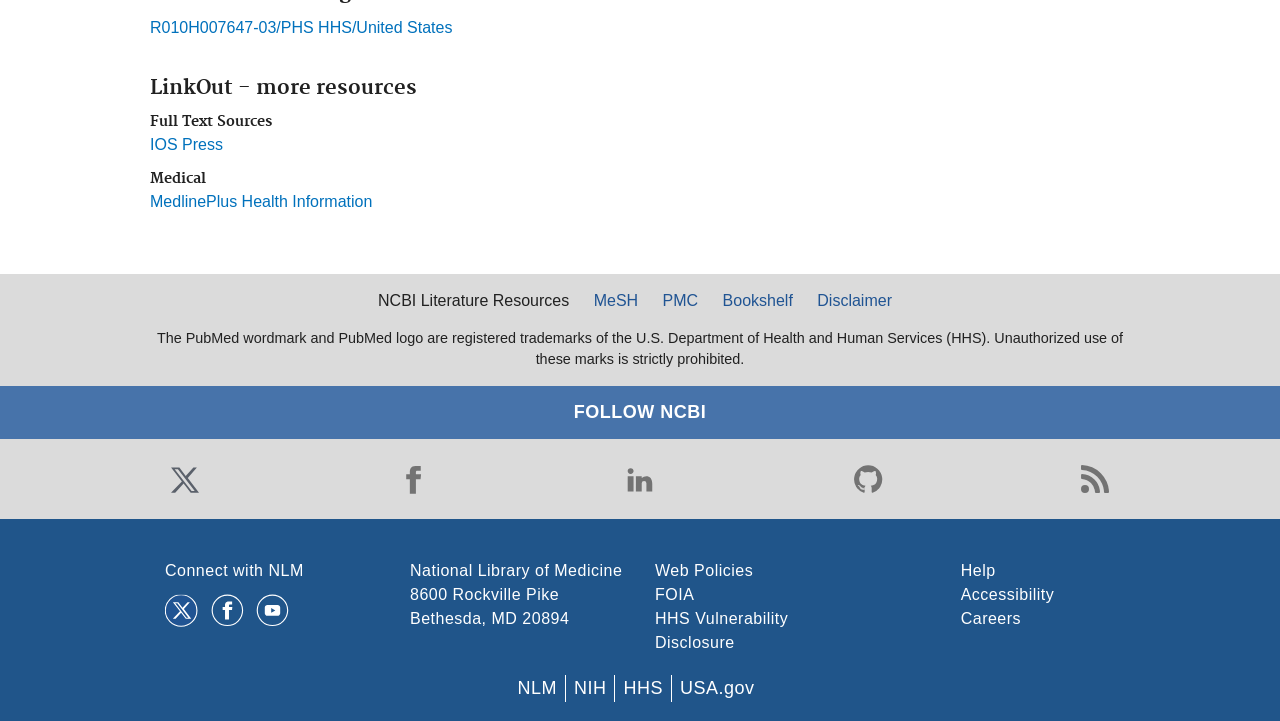Locate the bounding box of the UI element described by: "R010H007647-03/PHS HHS/United States" in the given webpage screenshot.

[0.117, 0.027, 0.353, 0.05]